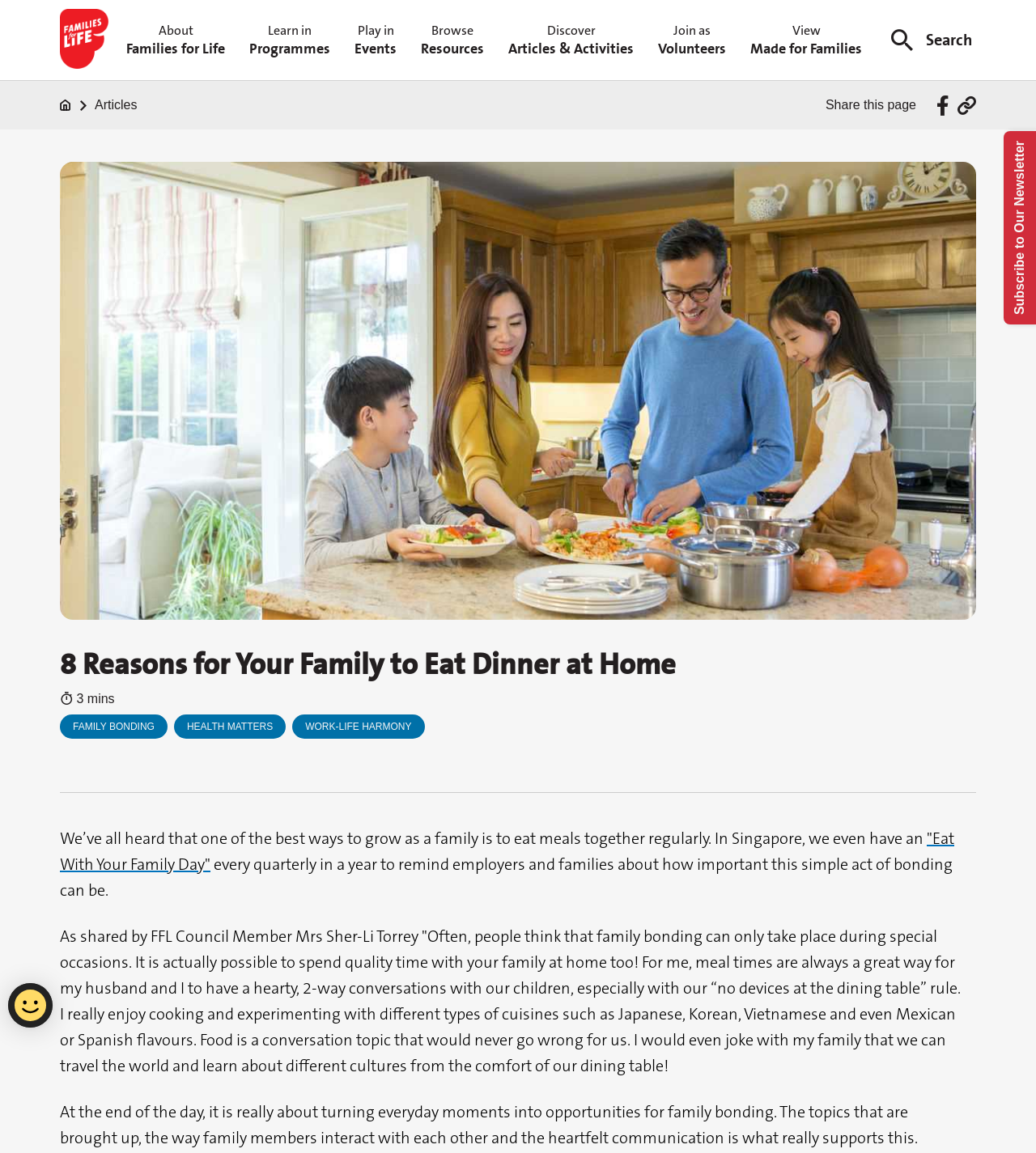Locate the bounding box of the UI element described in the following text: "parent_node: About title="Families for Life"".

[0.058, 0.007, 0.11, 0.062]